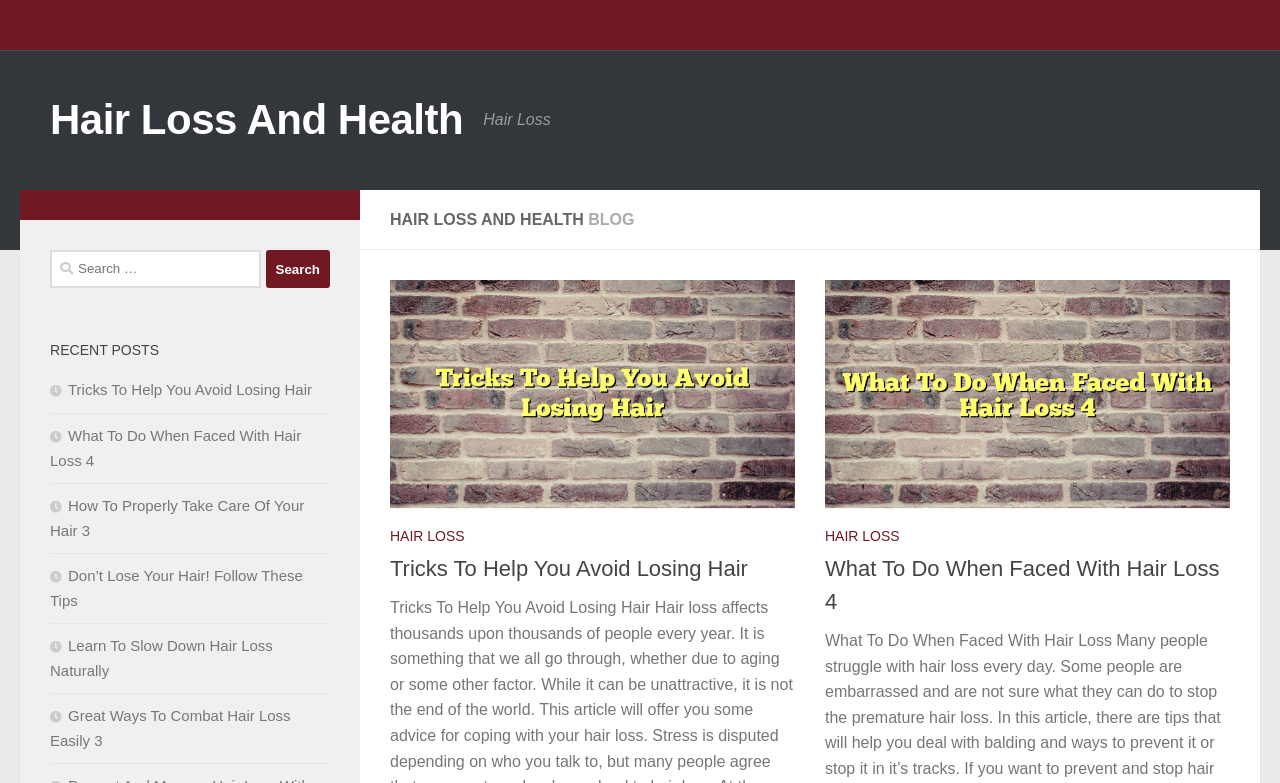Given the following UI element description: "Skip to content", find the bounding box coordinates in the webpage screenshot.

[0.003, 0.005, 0.129, 0.065]